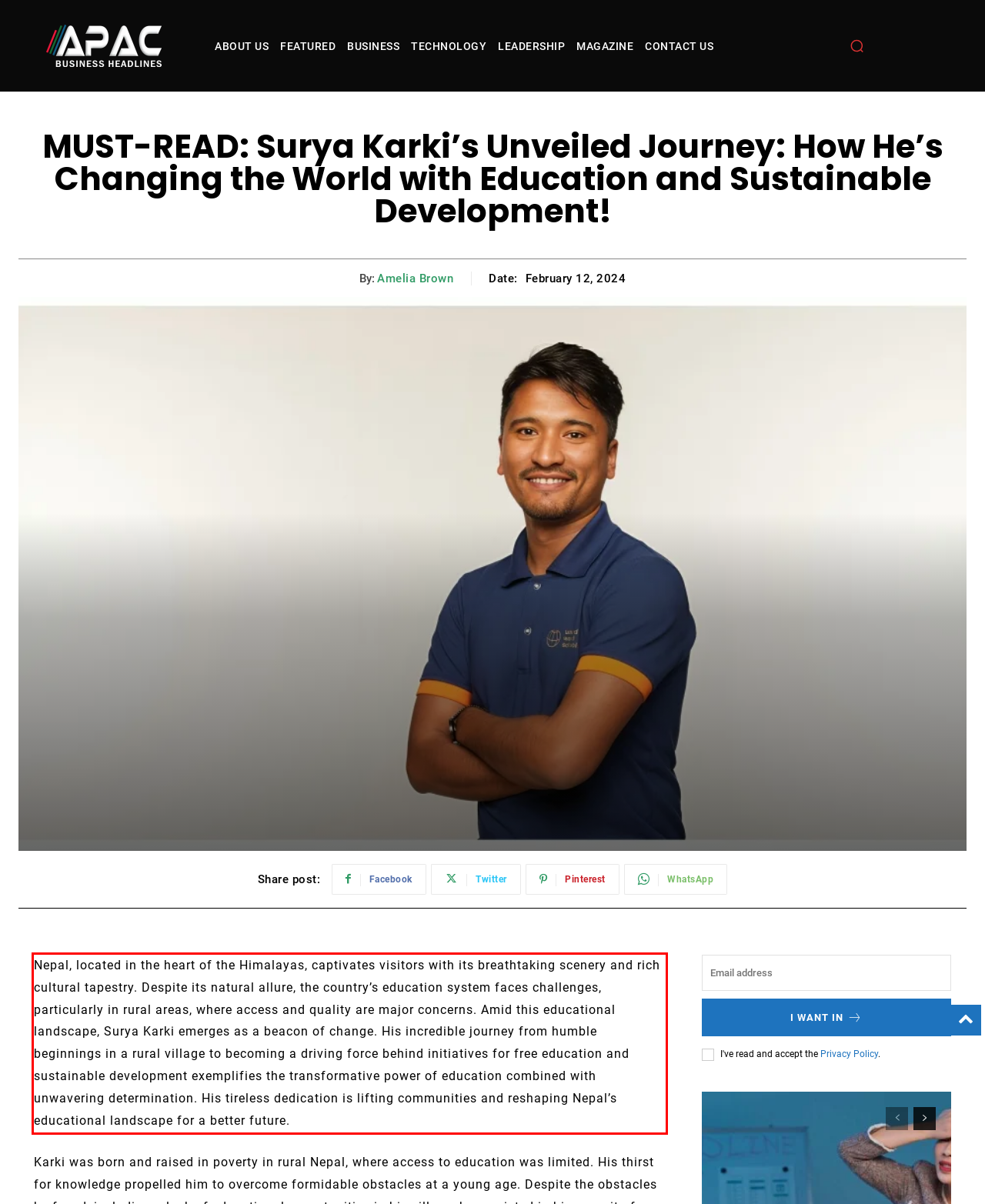Please identify the text within the red rectangular bounding box in the provided webpage screenshot.

Nepal, located in the heart of the Himalayas, captivates visitors with its breathtaking scenery and rich cultural tapestry. Despite its natural allure, the country’s education system faces challenges, particularly in rural areas, where access and quality are major concerns. Amid this educational landscape, Surya Karki emerges as a beacon of change. His incredible journey from humble beginnings in a rural village to becoming a driving force behind initiatives for free education and sustainable development exemplifies the transformative power of education combined with unwavering determination. His tireless dedication is lifting communities and reshaping Nepal’s educational landscape for a better future.